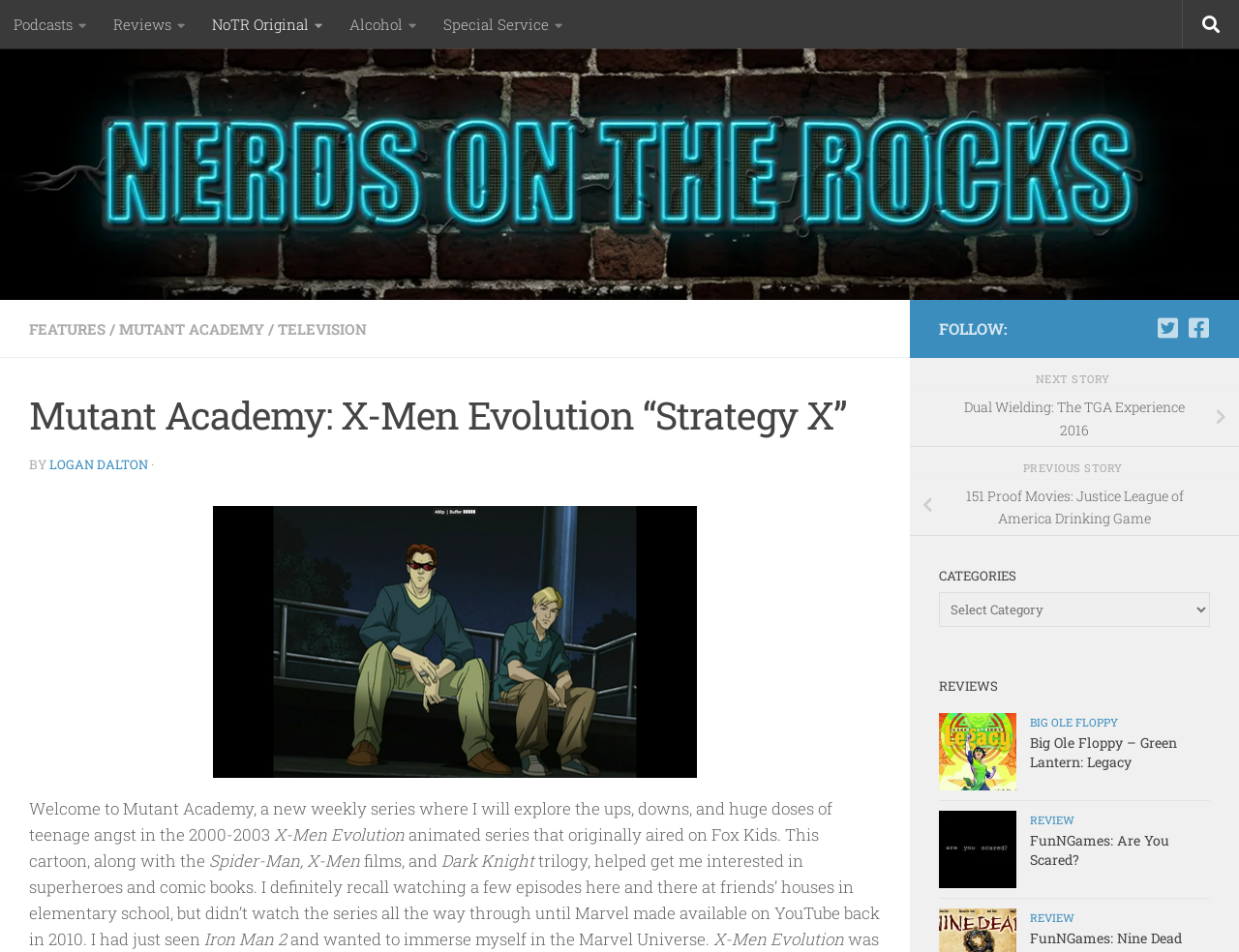Predict the bounding box coordinates of the UI element that matches this description: "alt="strategyxfi"". The coordinates should be in the format [left, top, right, bottom] with each value between 0 and 1.

[0.023, 0.531, 0.711, 0.817]